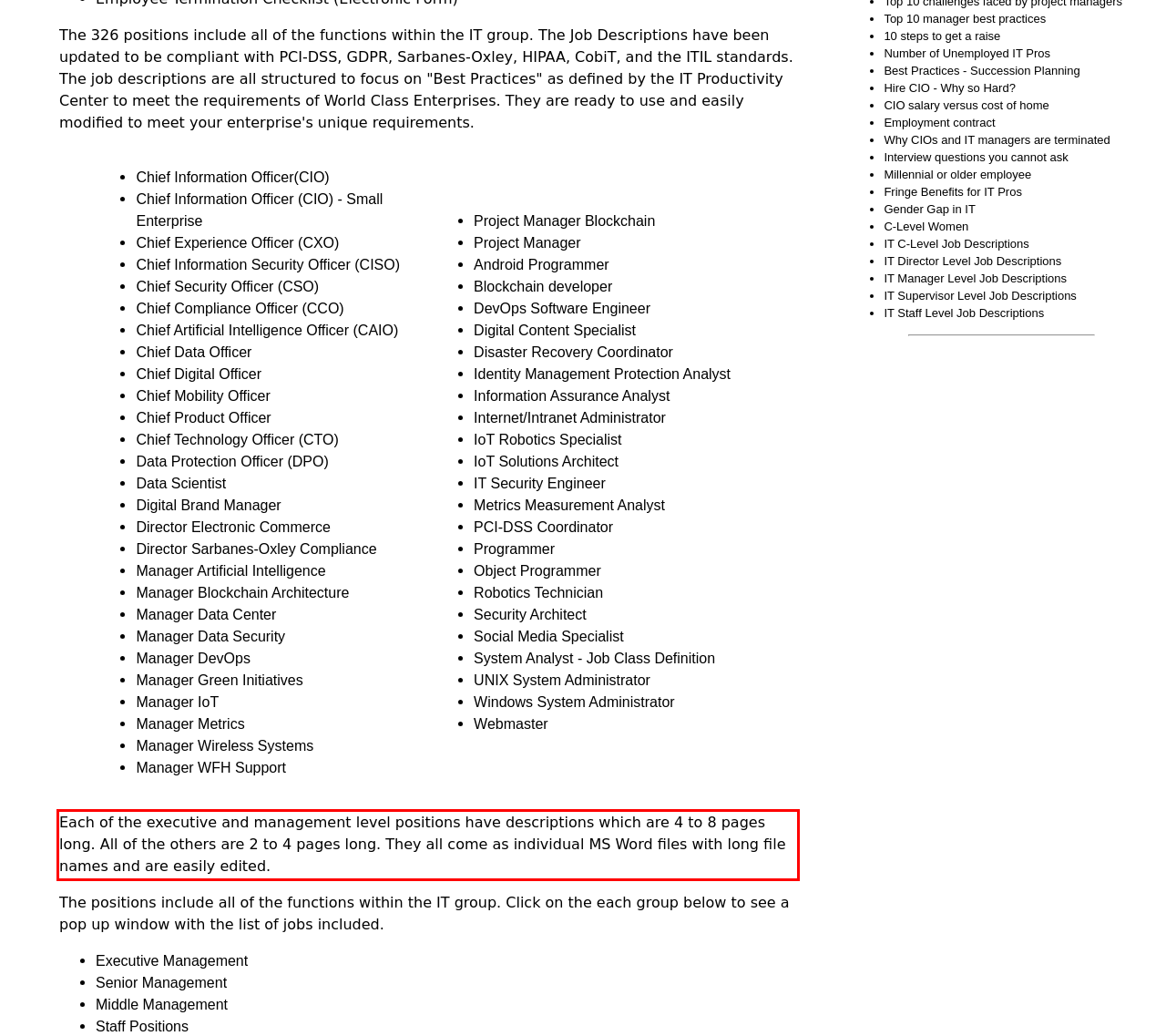Using the provided screenshot of a webpage, recognize and generate the text found within the red rectangle bounding box.

Each of the executive and management level positions have descriptions which are 4 to 8 pages long. All of the others are 2 to 4 pages long. They all come as individual MS Word files with long file names and are easily edited.